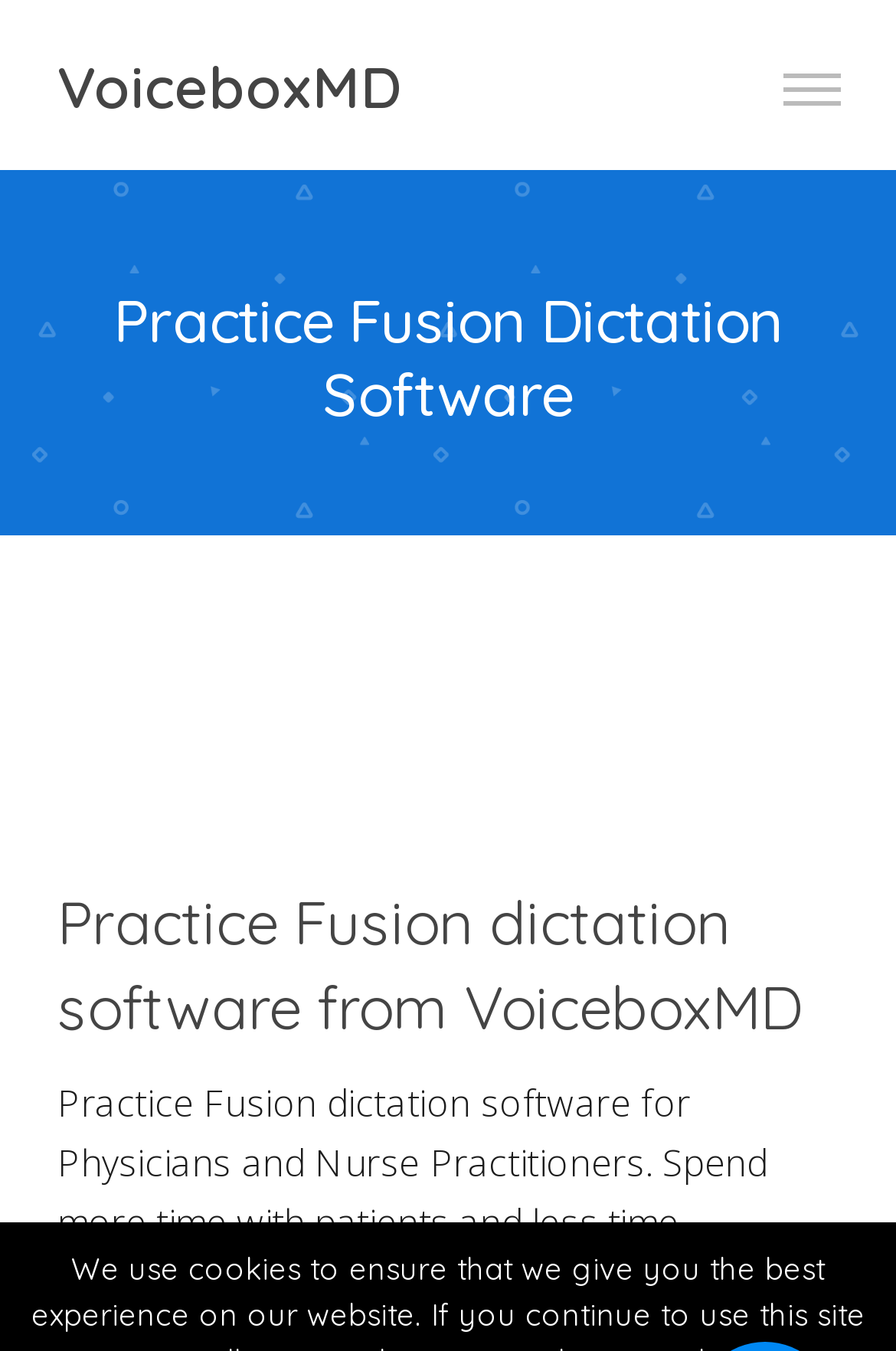Determine the bounding box coordinates for the UI element described. Format the coordinates as (top-left x, top-left y, bottom-right x, bottom-right y) and ensure all values are between 0 and 1. Element description: VoiceboxMD

[0.064, 0.048, 0.449, 0.08]